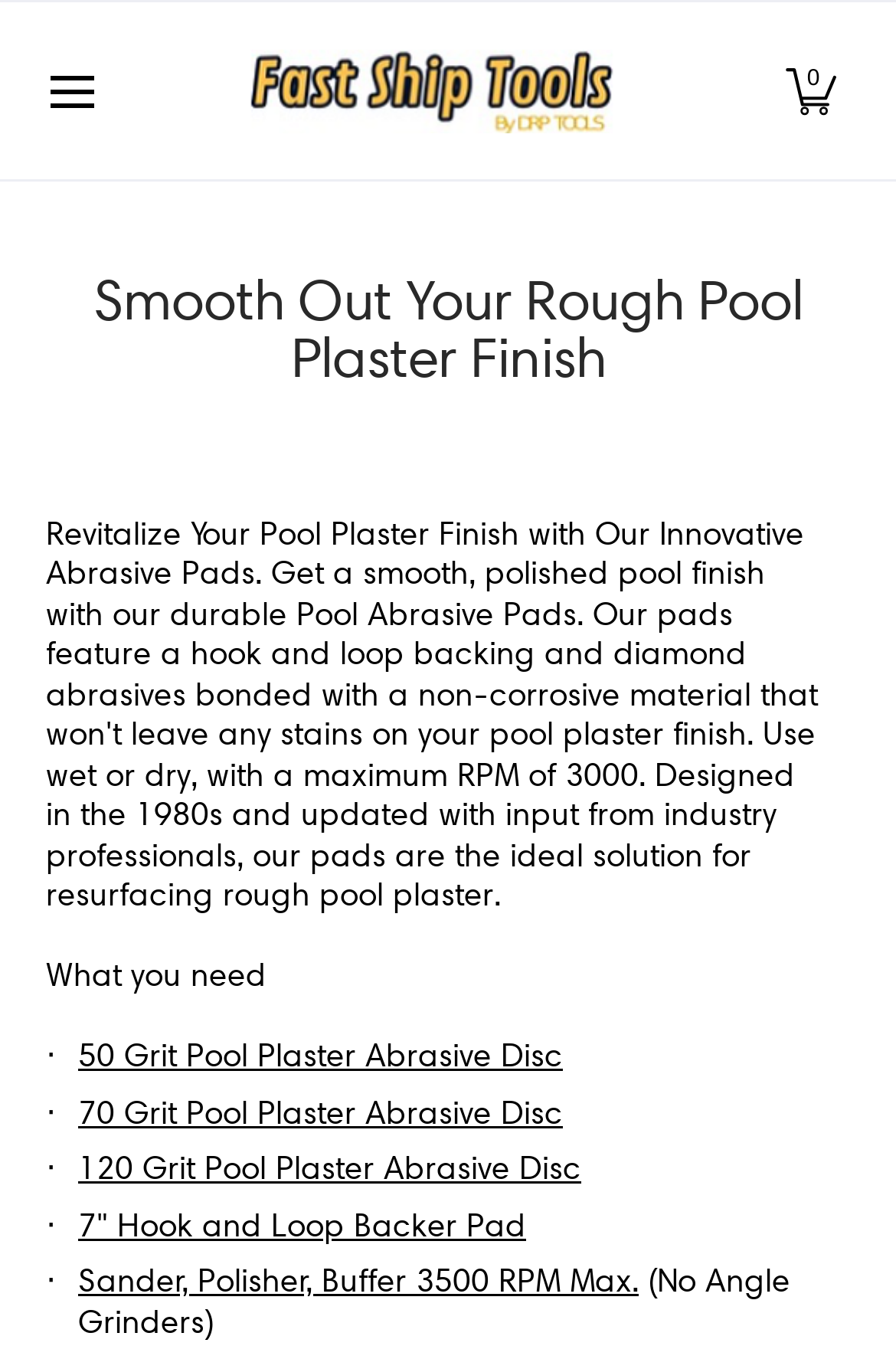Is there a search function on the page?
Provide a one-word or short-phrase answer based on the image.

No